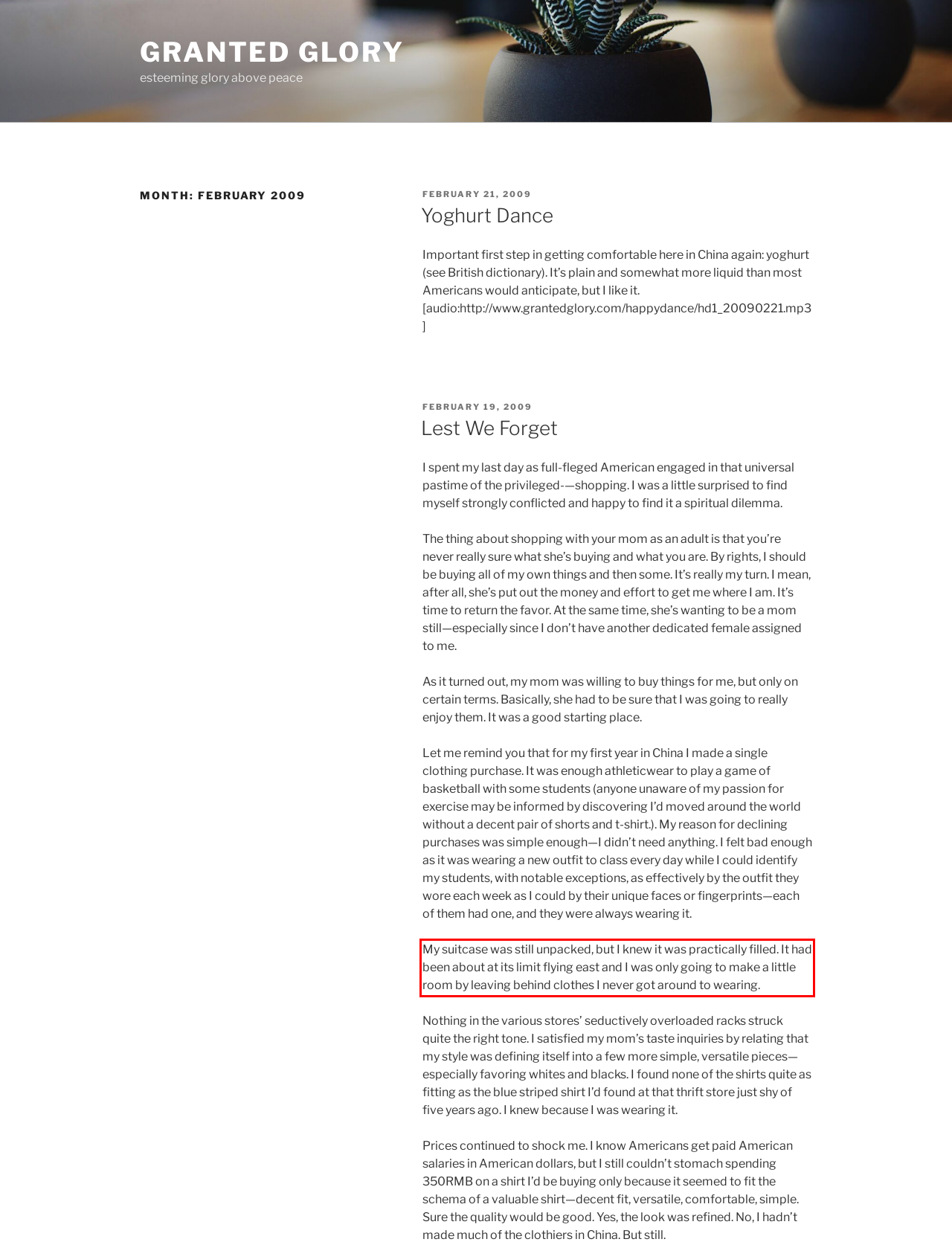You have a screenshot of a webpage, and there is a red bounding box around a UI element. Utilize OCR to extract the text within this red bounding box.

My suitcase was still unpacked, but I knew it was practically filled. It had been about at its limit flying east and I was only going to make a little room by leaving behind clothes I never got around to wearing.